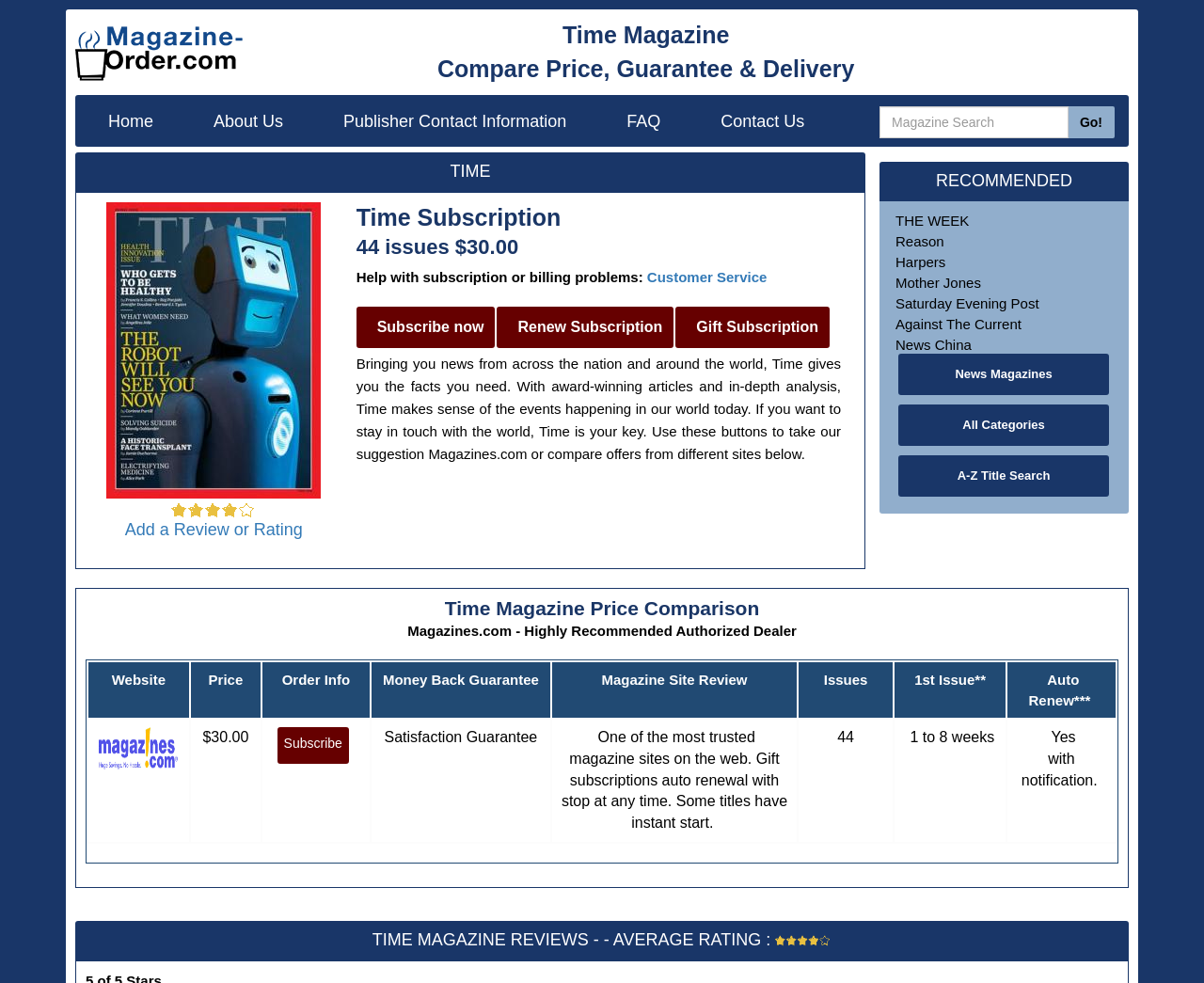Find the bounding box coordinates of the clickable region needed to perform the following instruction: "Compare prices from different sites". The coordinates should be provided as four float numbers between 0 and 1, i.e., [left, top, right, bottom].

[0.363, 0.056, 0.71, 0.083]